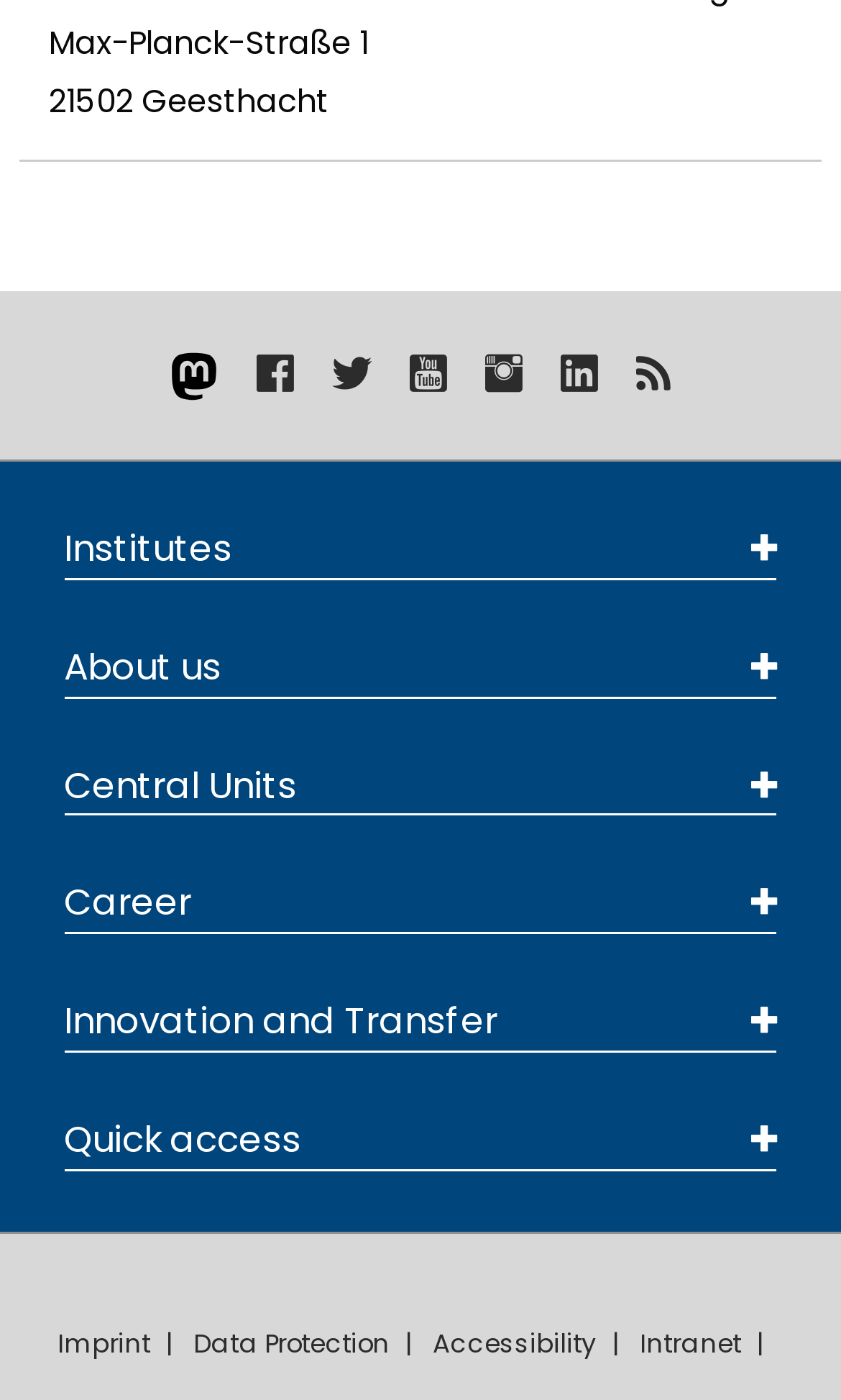Determine the bounding box coordinates for the element that should be clicked to follow this instruction: "Access Hereon at Facebook". The coordinates should be given as four float numbers between 0 and 1, in the format [left, top, right, bottom].

[0.305, 0.258, 0.349, 0.288]